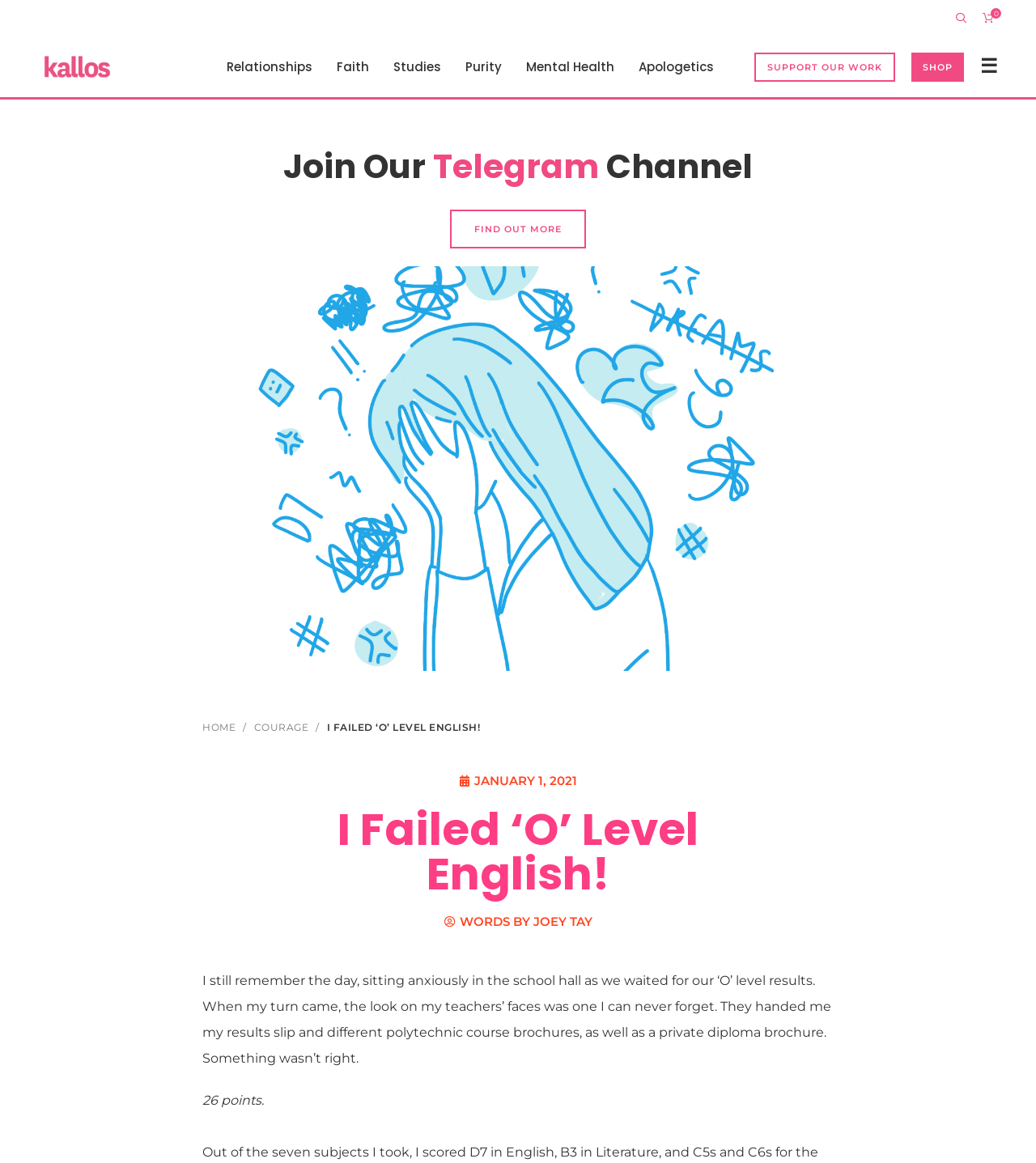Can you give a comprehensive explanation to the question given the content of the image?
What is the author's name of the article?

I found the author's name by looking at the link 'WORDS BY JOEY TAY' which is located below the main heading of the article.